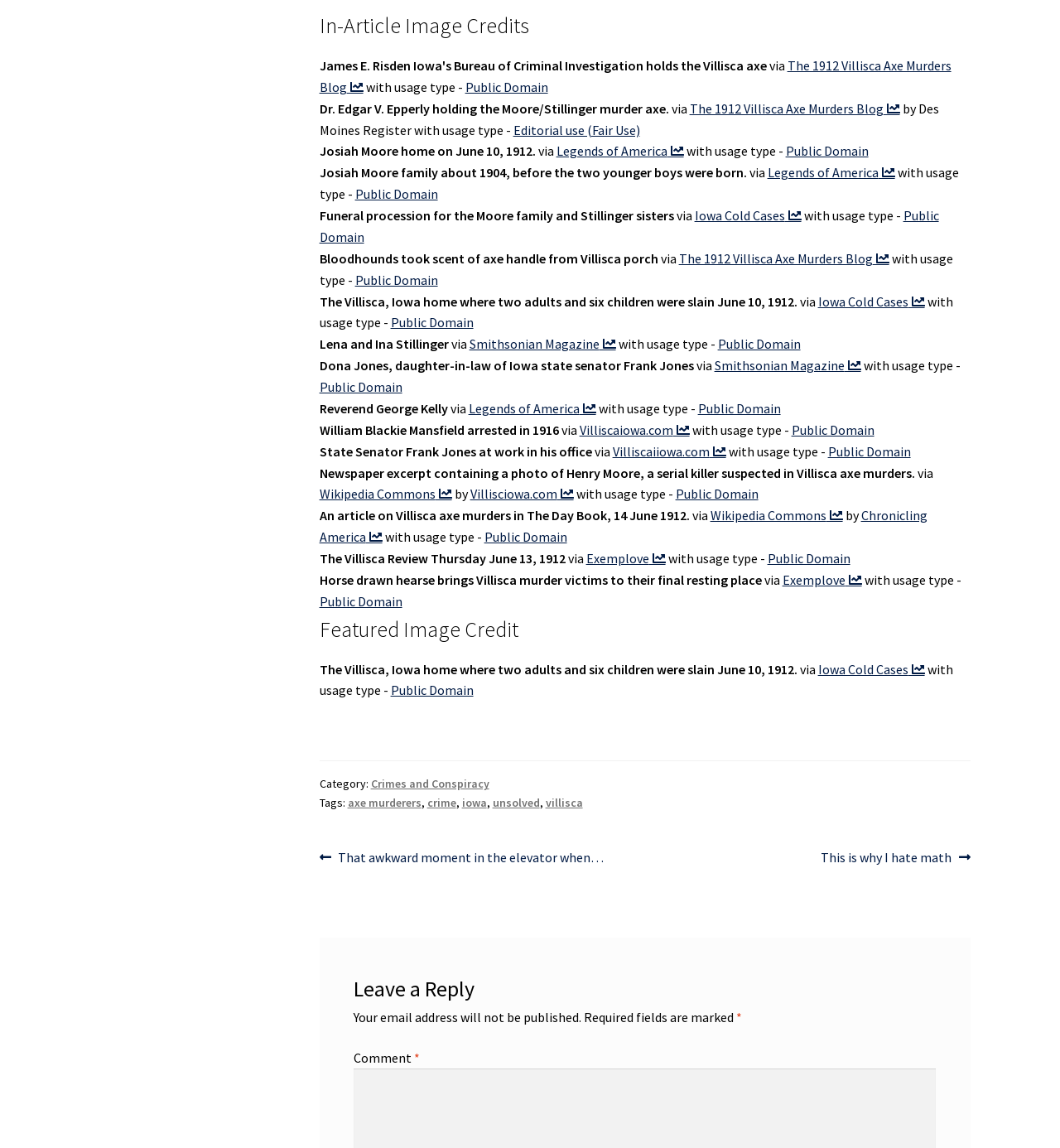Please identify the bounding box coordinates of the area that needs to be clicked to follow this instruction: "Check the photo of Lena and Ina Stillinger".

[0.301, 0.292, 0.423, 0.307]